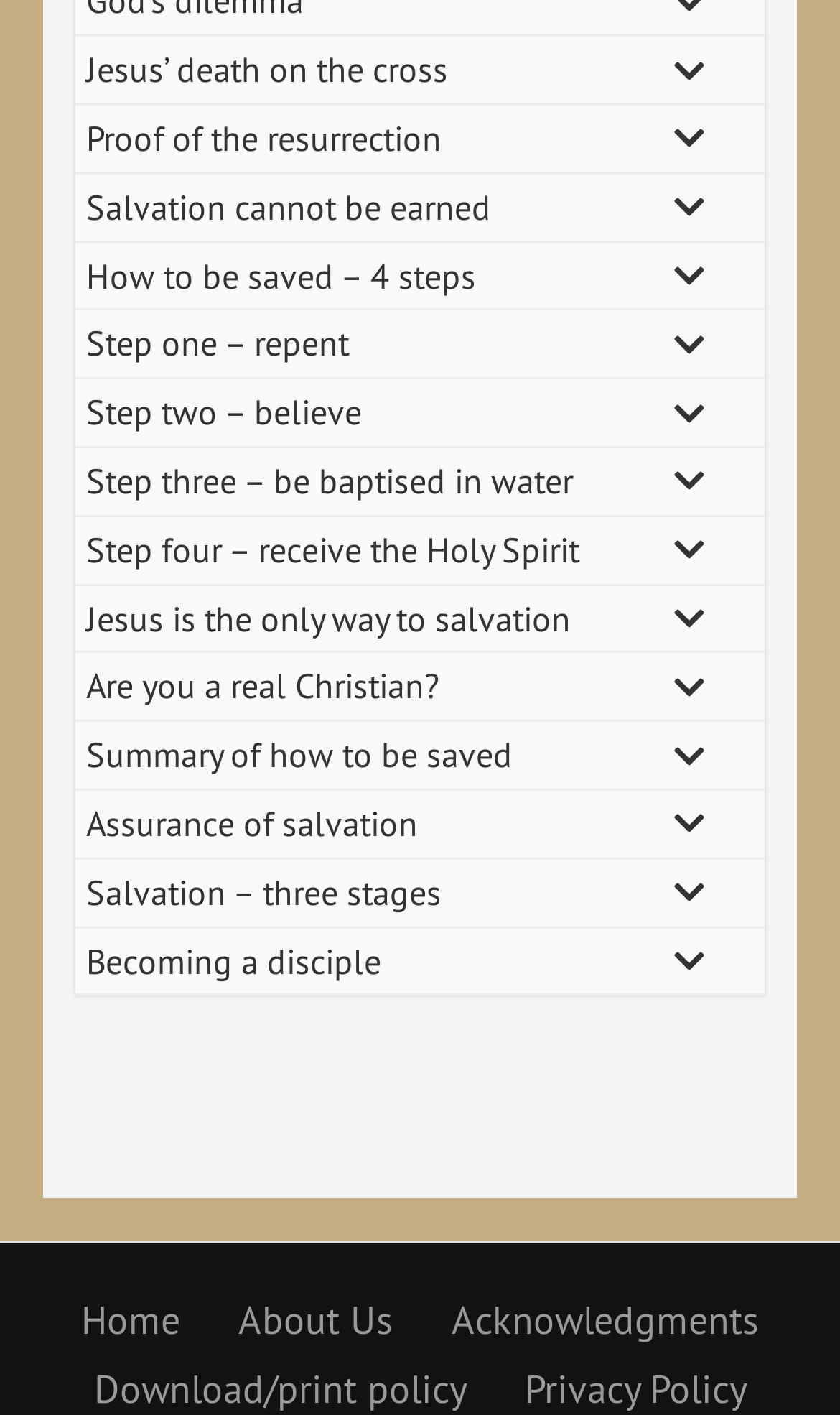Please identify the bounding box coordinates of the clickable region that I should interact with to perform the following instruction: "View About Us". The coordinates should be expressed as four float numbers between 0 and 1, i.e., [left, top, right, bottom].

[0.283, 0.916, 0.468, 0.951]